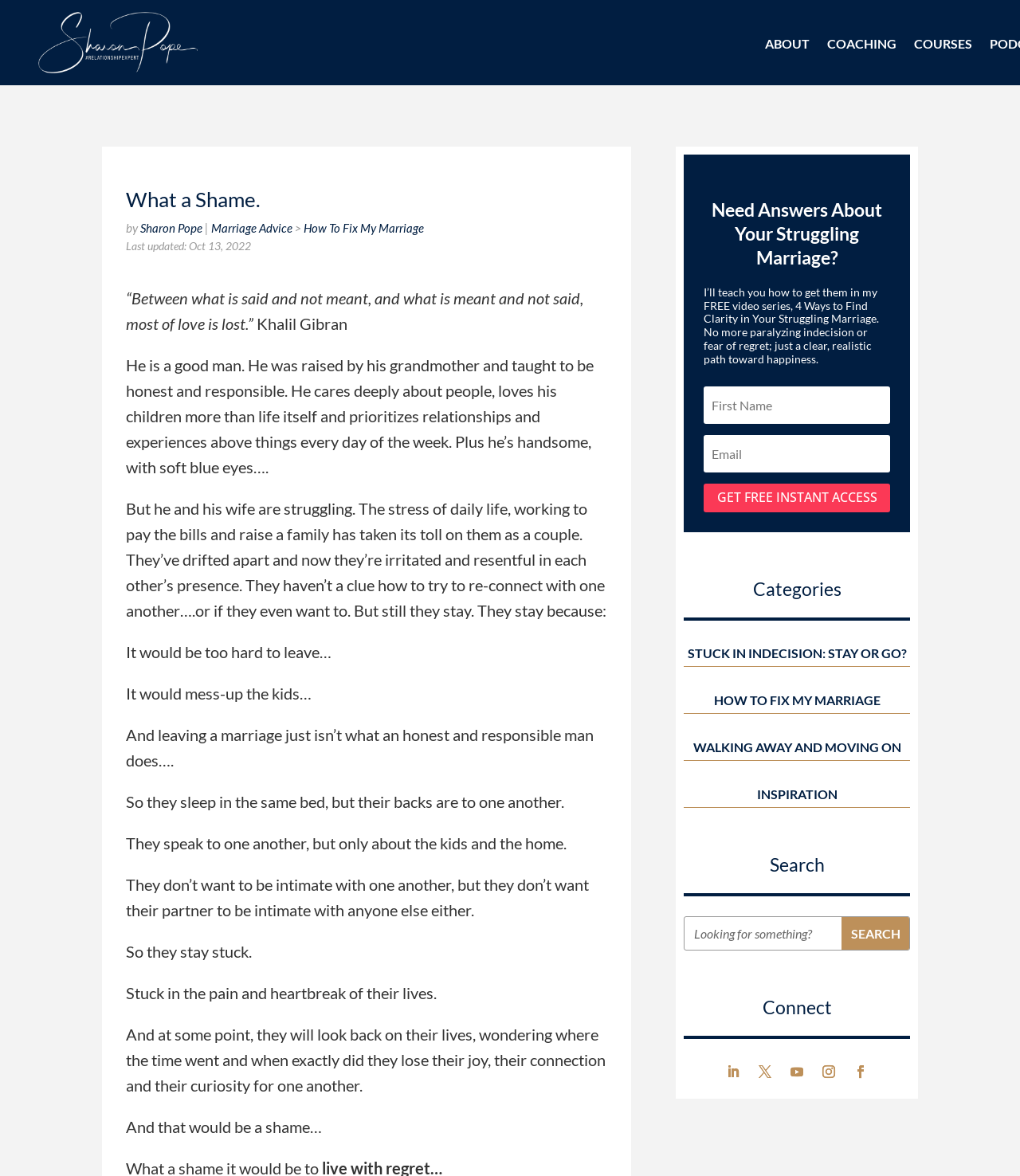Locate the bounding box of the UI element with the following description: "Follow".

[0.738, 0.9, 0.763, 0.922]